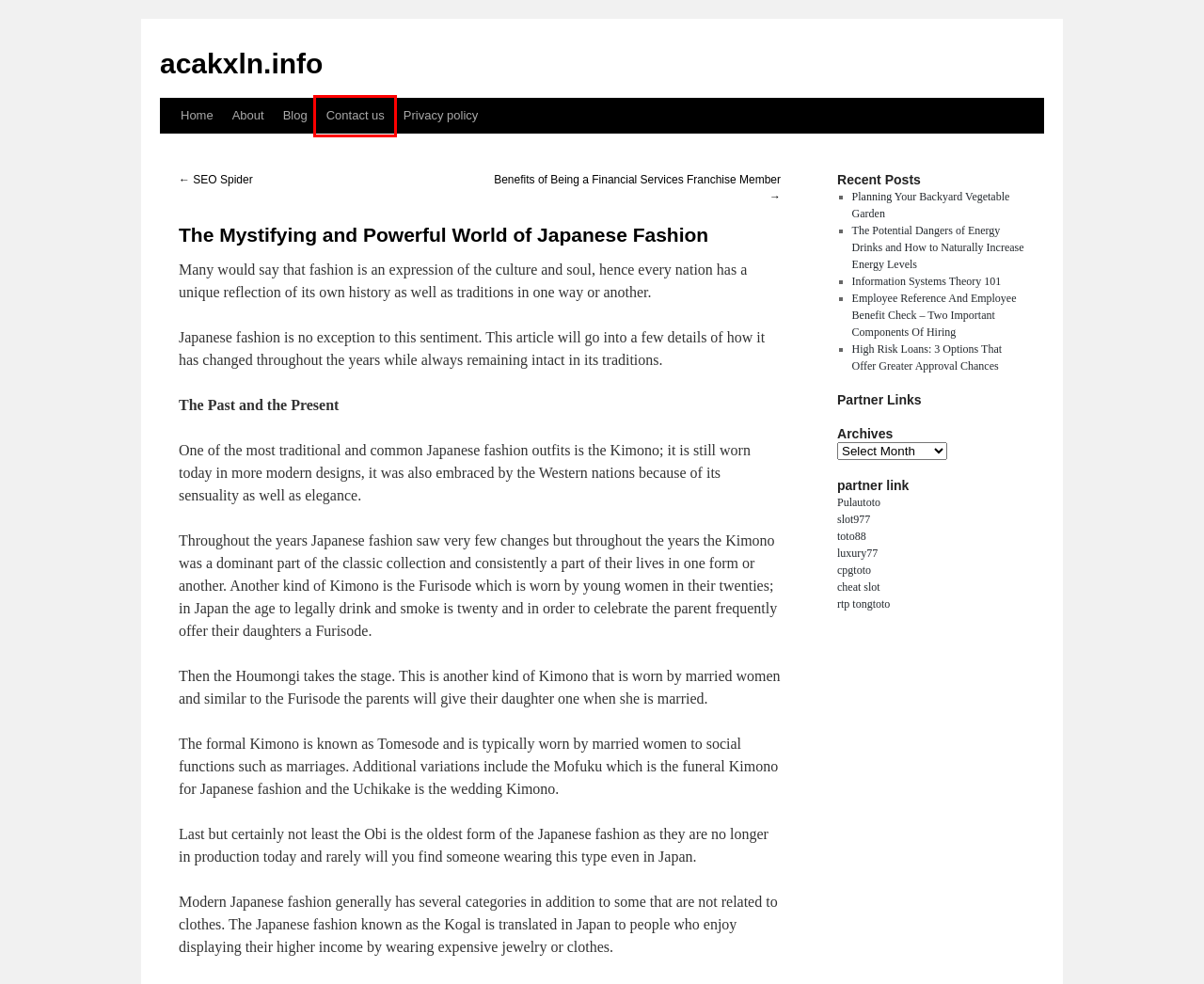Look at the screenshot of a webpage where a red bounding box surrounds a UI element. Your task is to select the best-matching webpage description for the new webpage after you click the element within the bounding box. The available options are:
A. About | acakxln.info
B. SEO Spider | acakxln.info
C. acakxln.info
D. Privacy policy | acakxln.info
E. Contact us | acakxln.info
F. Information Systems Theory 101 | acakxln.info
G. Planning Your Backyard Vegetable Garden | acakxln.info
H. Employee Reference And Employee Benefit Check – Two Important Components Of Hiring | acakxln.info

E